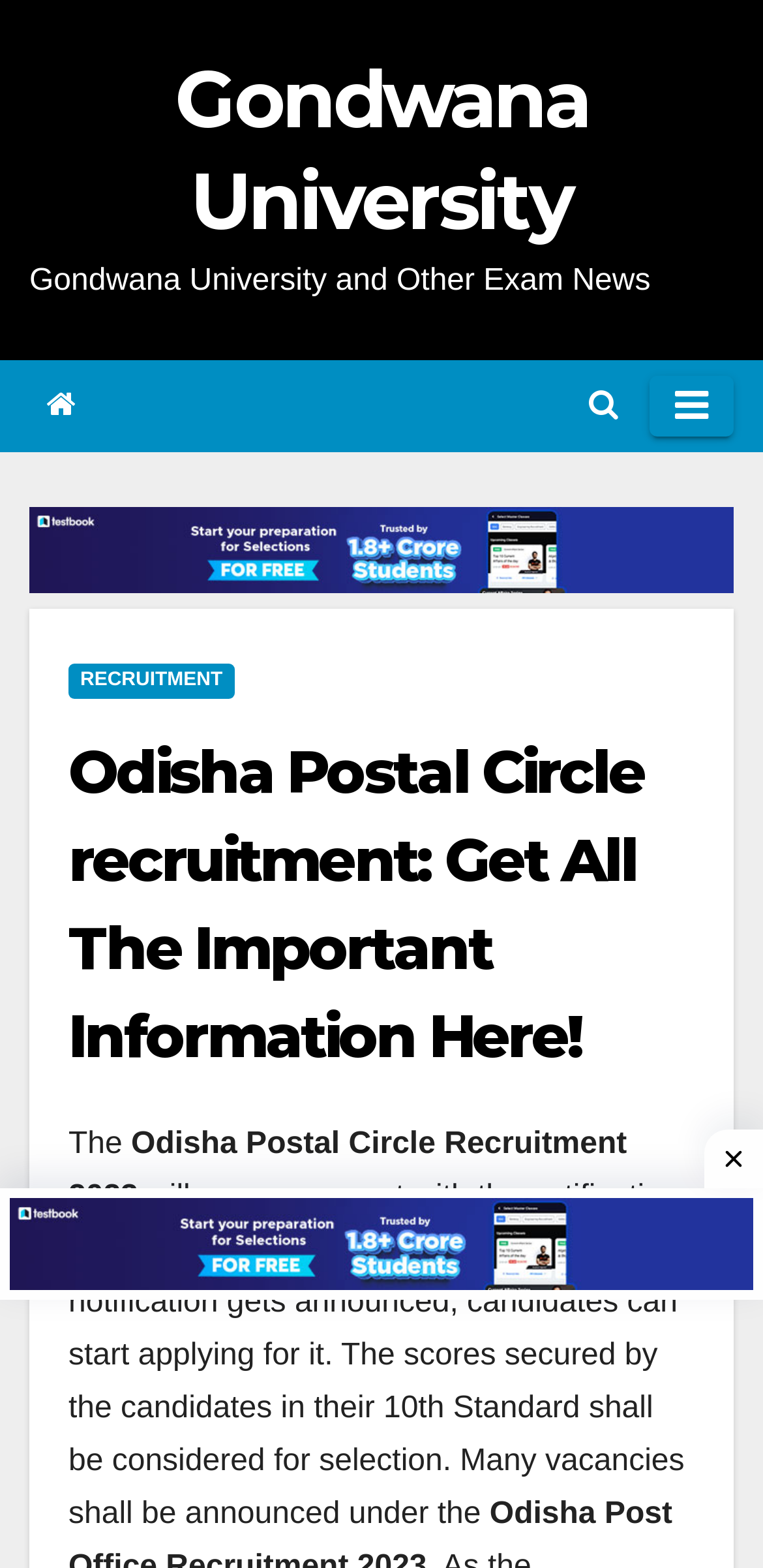What is the selection criteria for the recruitment?
Please provide an in-depth and detailed response to the question.

The selection criteria for the recruitment is based on the scores secured by the candidates in their 10th Standard, as mentioned in the text 'The scores secured by the candidates in their 10th Standard shall be considered for selection'.